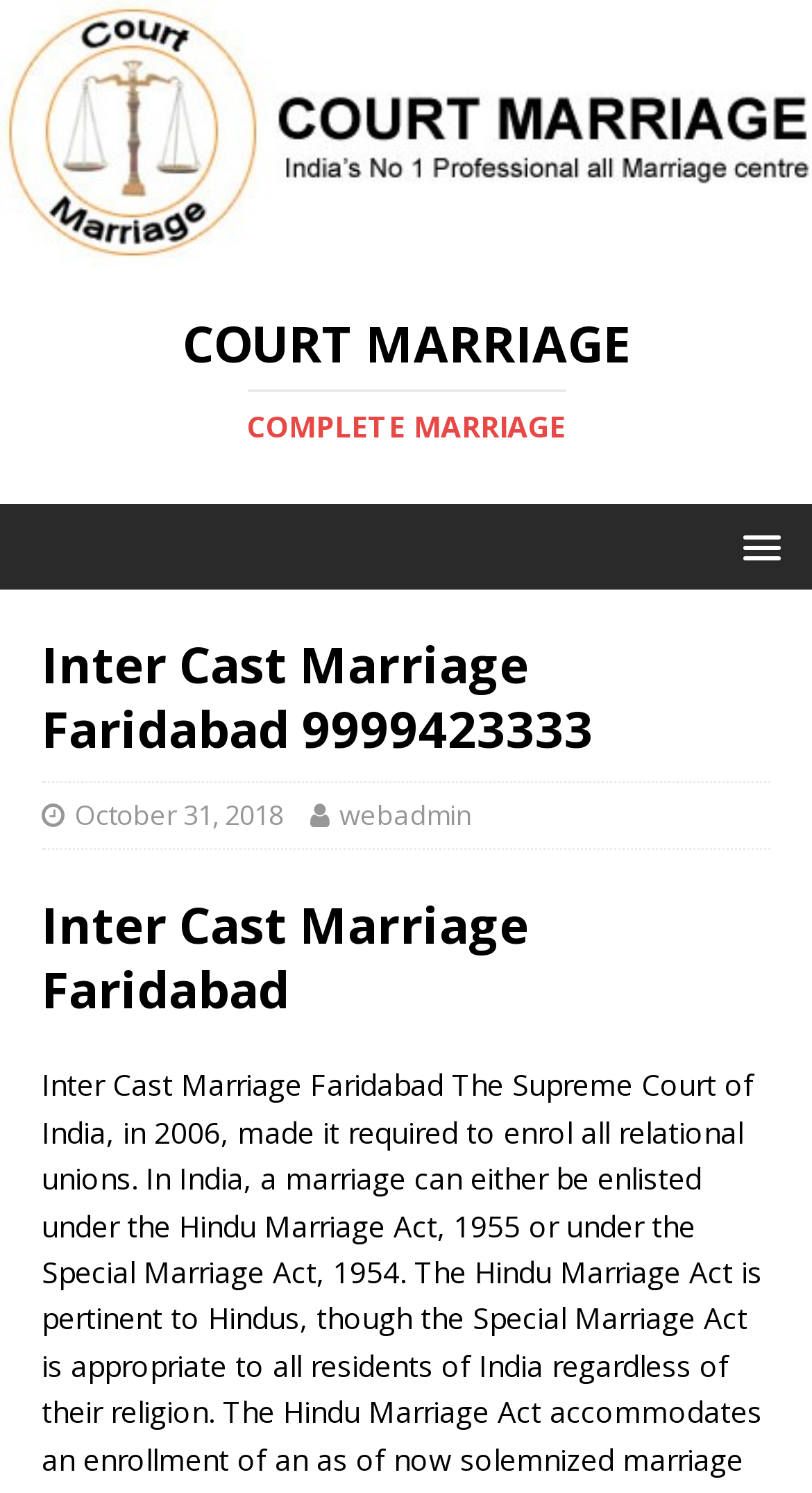Describe the webpage meticulously, covering all significant aspects.

The webpage appears to be about court marriage services in Faridabad, with a focus on inter-cast marriages. At the top of the page, there is a prominent image with the text "Court Marriage" and a link with the same text. Below this, there is a heading that reads "COURT MARRIAGE COMPLETE MARRIAGE" in two separate lines, with the words "COURT MARRIAGE" and "COMPLETE MARRIAGE" on different lines.

To the right of the top image, there is a menu link with no text, but it has a popup menu. The menu header has a heading that reads "Inter Cast Marriage Faridabad 9999423333", which is likely the title of the webpage. Below this, there are two links, one with the date "October 31, 2018" and another with the text "webadmin".

Further down the page, there is another heading that reads "Inter Cast Marriage Faridabad". The overall layout of the page suggests that it is a simple webpage with a focus on providing information about court marriage services in Faridabad, particularly for inter-cast couples.